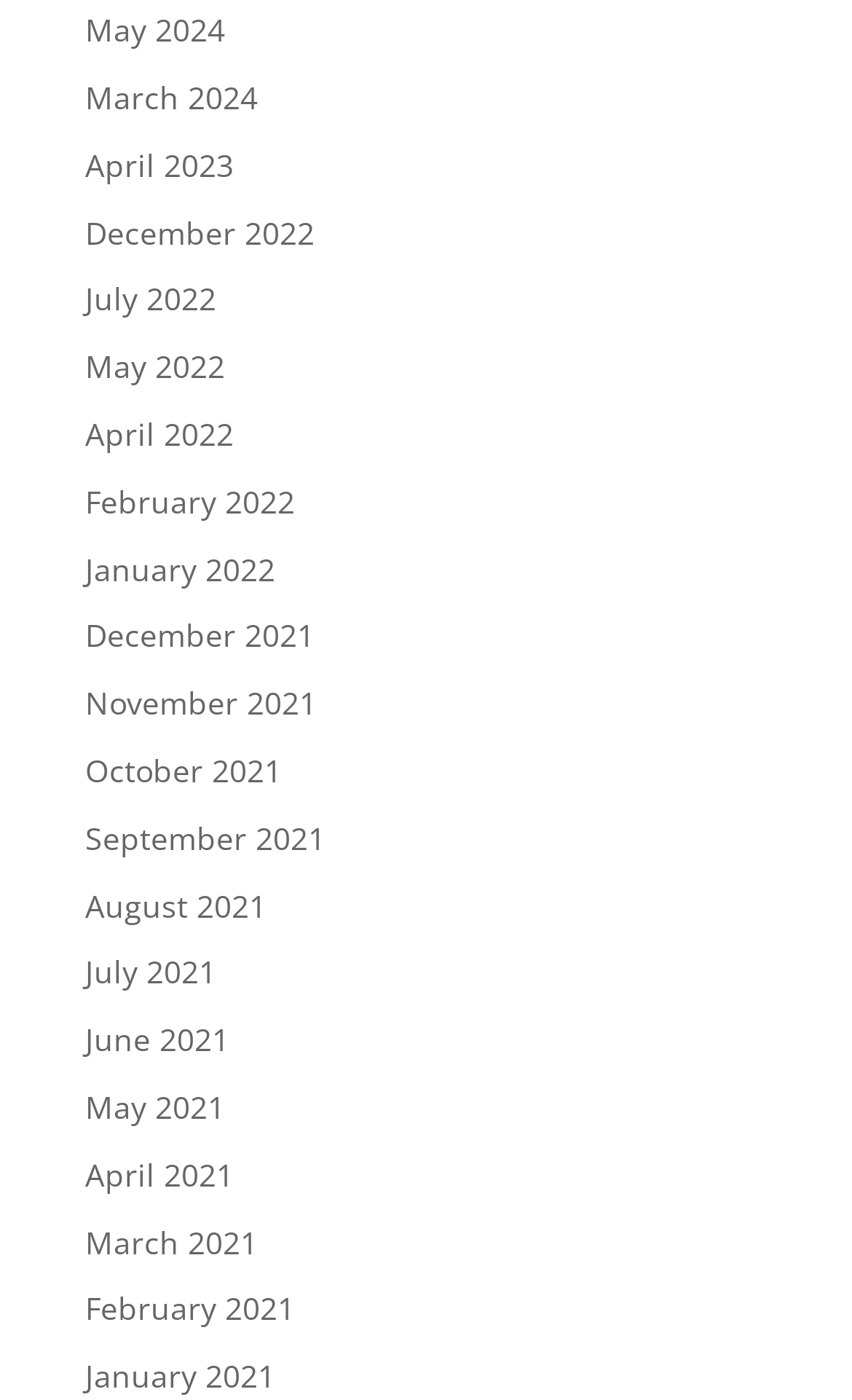Locate the bounding box of the UI element based on this description: "May 2024". Provide four float numbers between 0 and 1 as [left, top, right, bottom].

[0.1, 0.006, 0.264, 0.036]